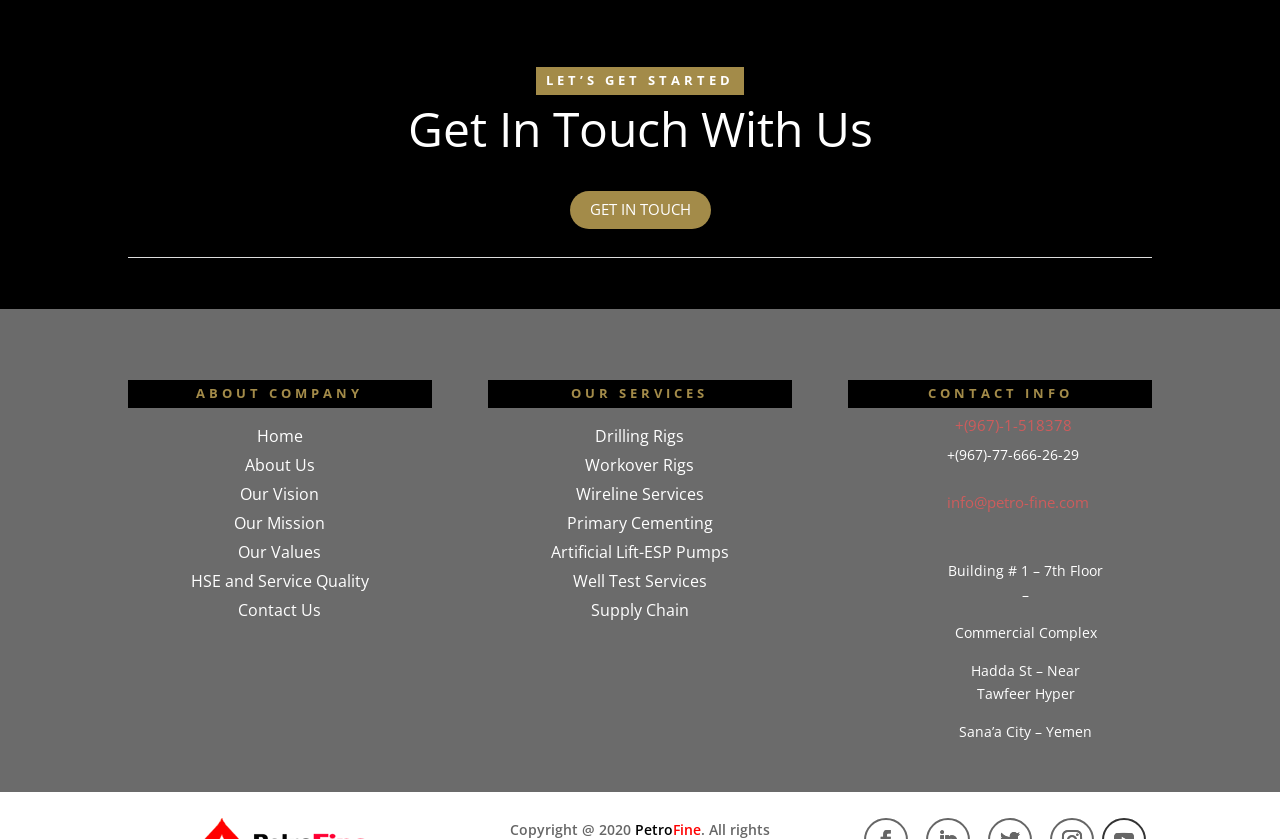Please provide the bounding box coordinates for the UI element as described: "Artificial Lift-ESP Pumps". The coordinates must be four floats between 0 and 1, represented as [left, top, right, bottom].

[0.418, 0.636, 0.582, 0.675]